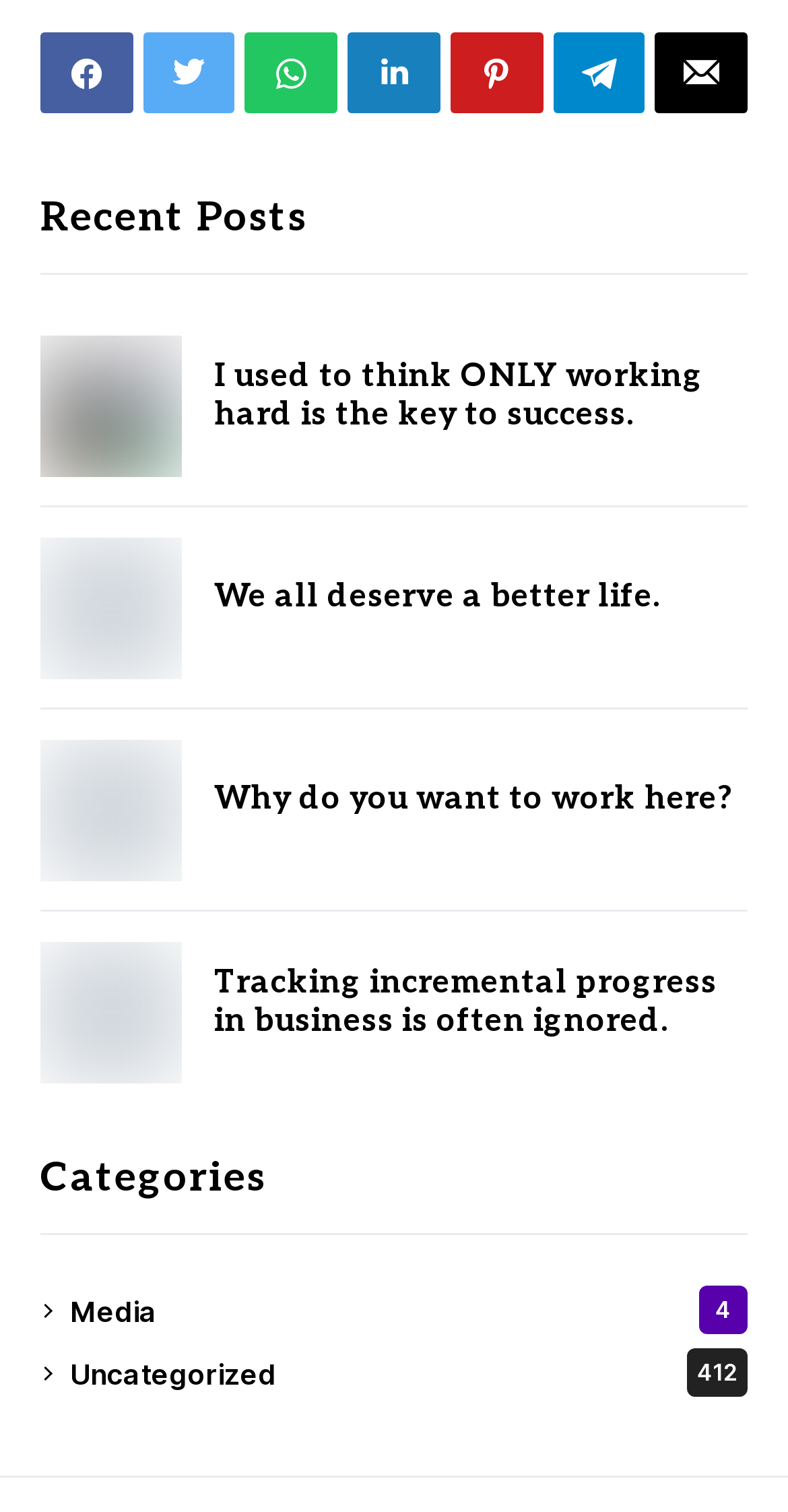Provide a one-word or brief phrase answer to the question:
What is the tone of the blog posts?

Inspirational